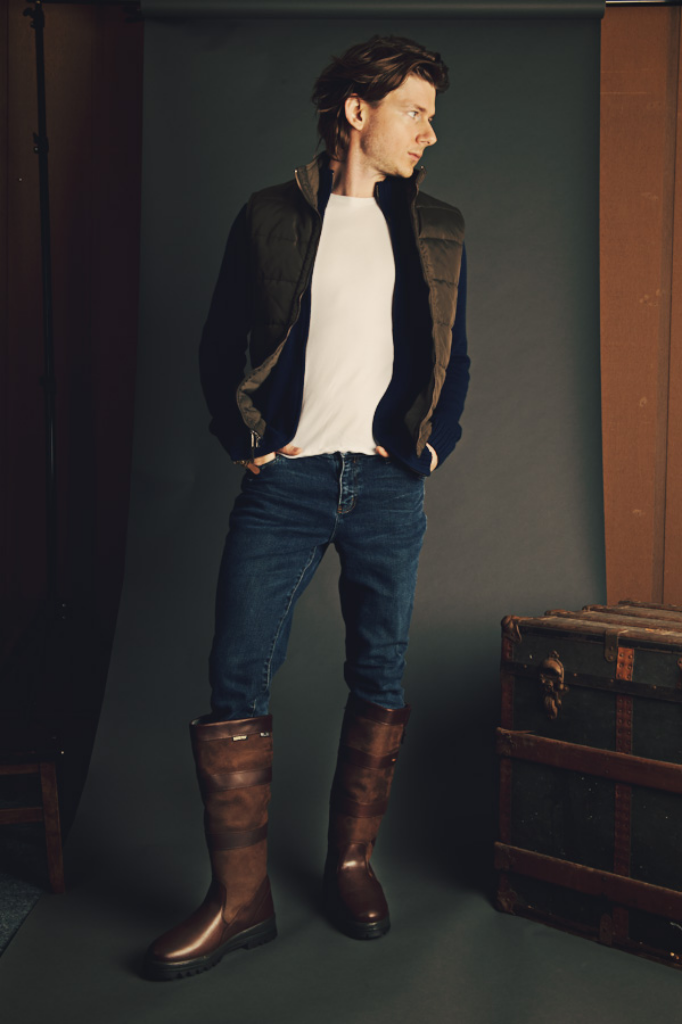Respond with a single word or phrase:
What is the height of the boots?

Knee height